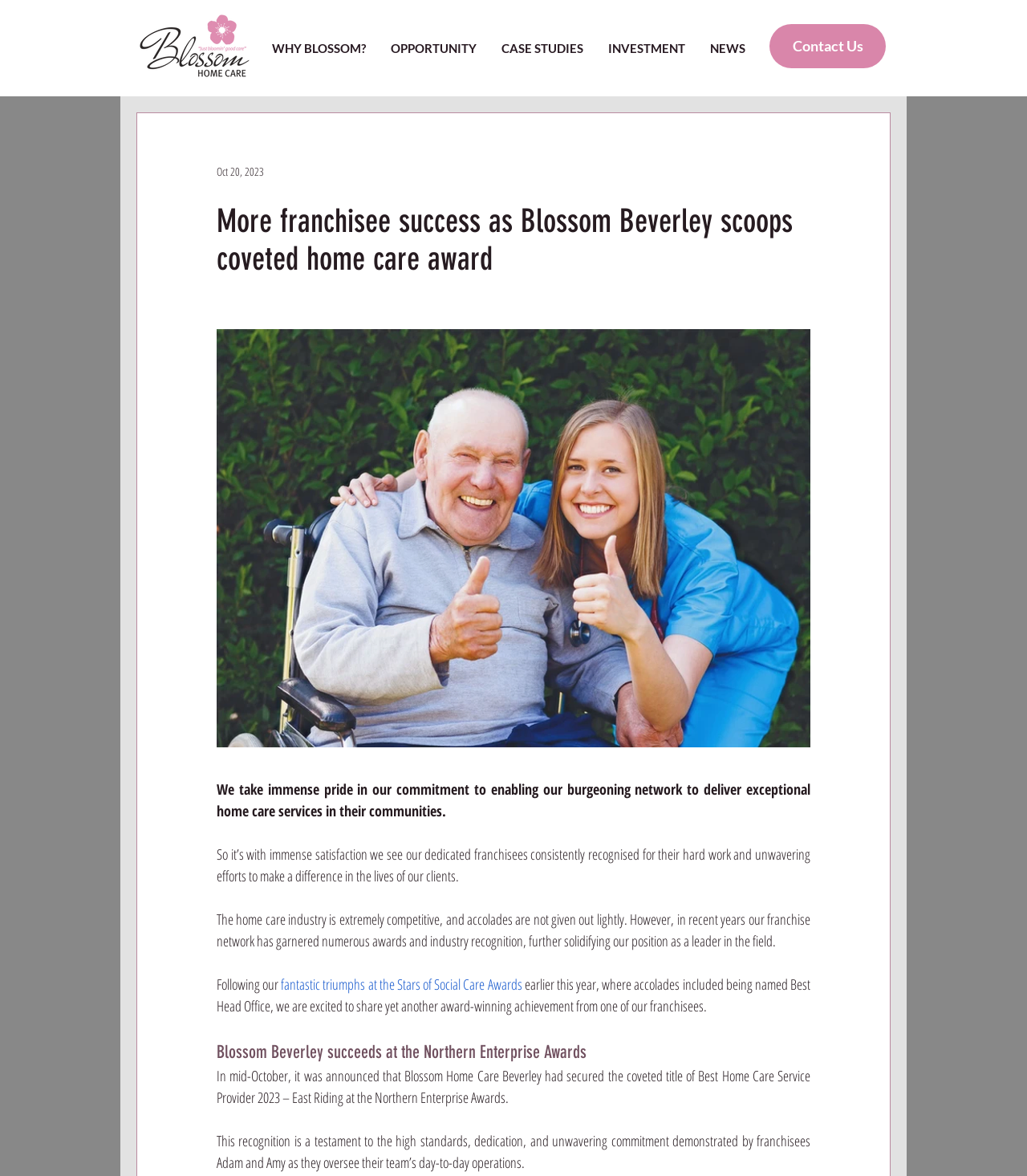What is the date mentioned in the webpage?
Look at the image and provide a short answer using one word or a phrase.

Oct 20, 2023